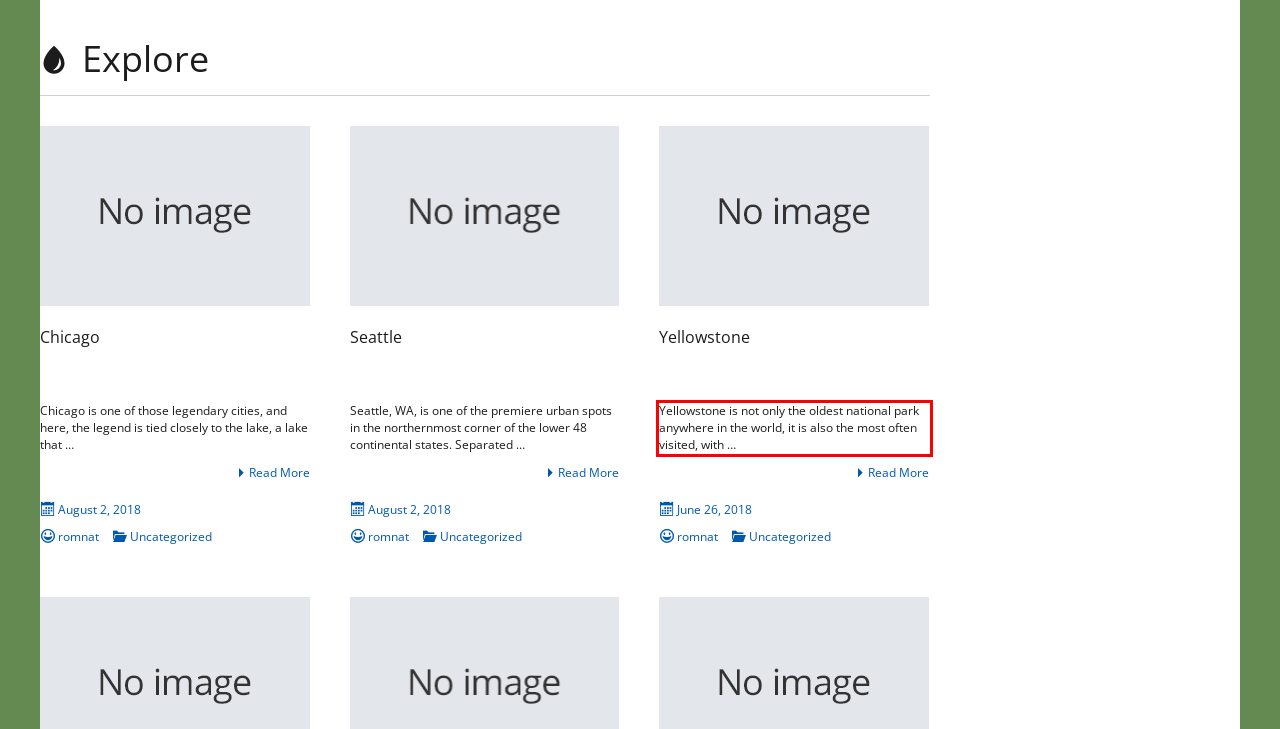The screenshot you have been given contains a UI element surrounded by a red rectangle. Use OCR to read and extract the text inside this red rectangle.

Yellowstone is not only the oldest national park anywhere in the world, it is also the most often visited, with …